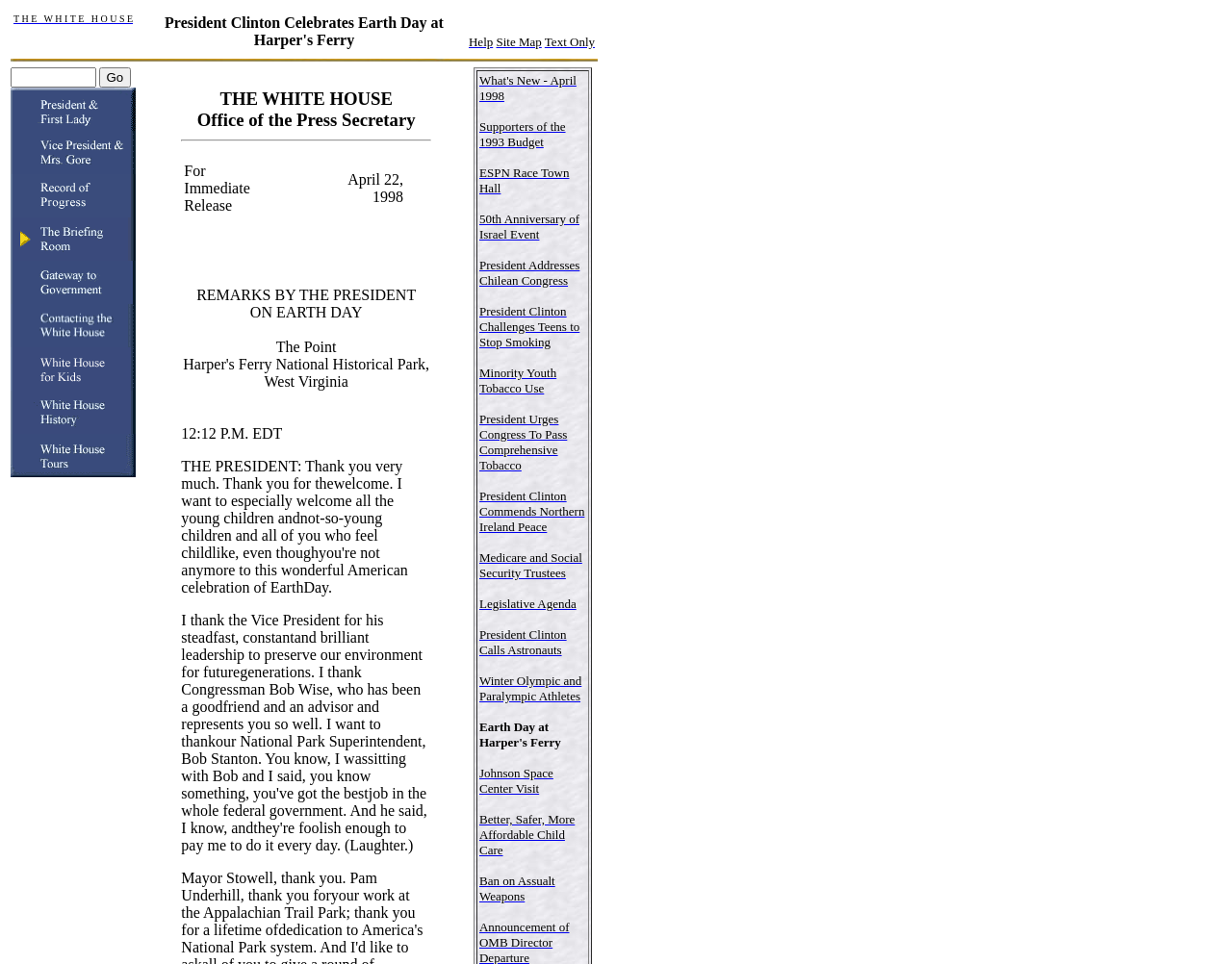Please determine the bounding box of the UI element that matches this description: President Clinton Calls Astronauts. The coordinates should be given as (top-left x, top-left y, bottom-right x, bottom-right y), with all values between 0 and 1.

[0.389, 0.649, 0.46, 0.682]